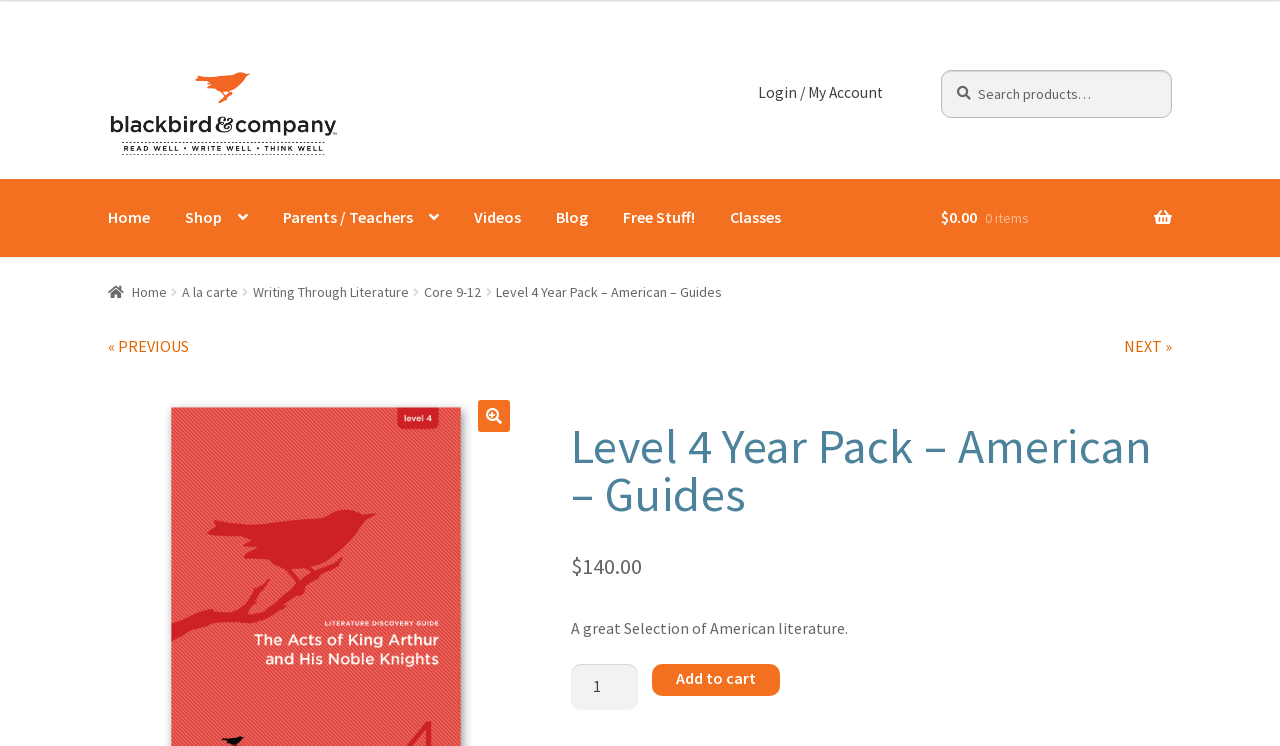Could you identify the text that serves as the heading for this webpage?

Level 4 Year Pack – American – Guides